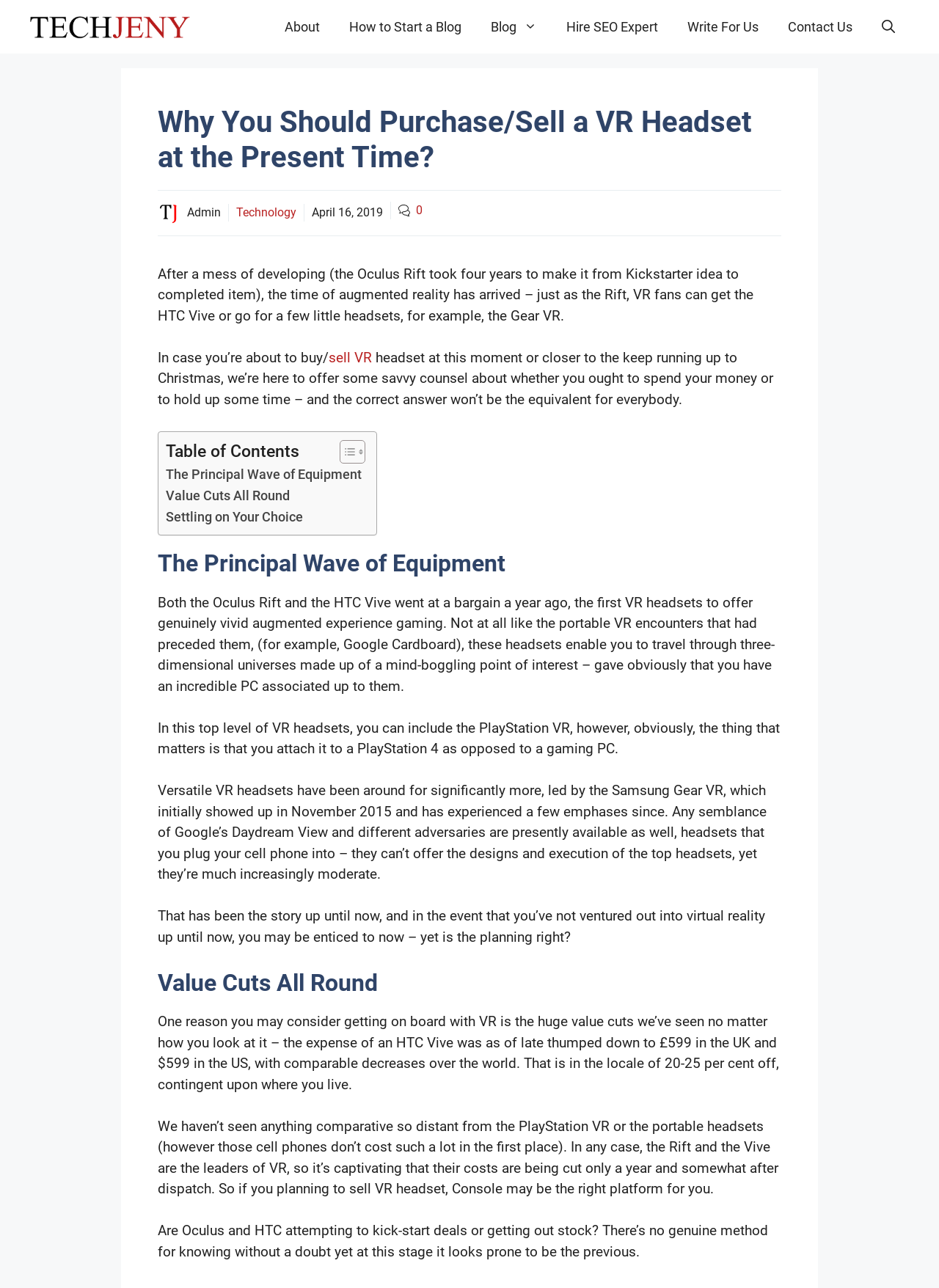Please locate the bounding box coordinates for the element that should be clicked to achieve the following instruction: "Click on the 'The Principal Wave of Equipment' link". Ensure the coordinates are given as four float numbers between 0 and 1, i.e., [left, top, right, bottom].

[0.177, 0.36, 0.385, 0.377]